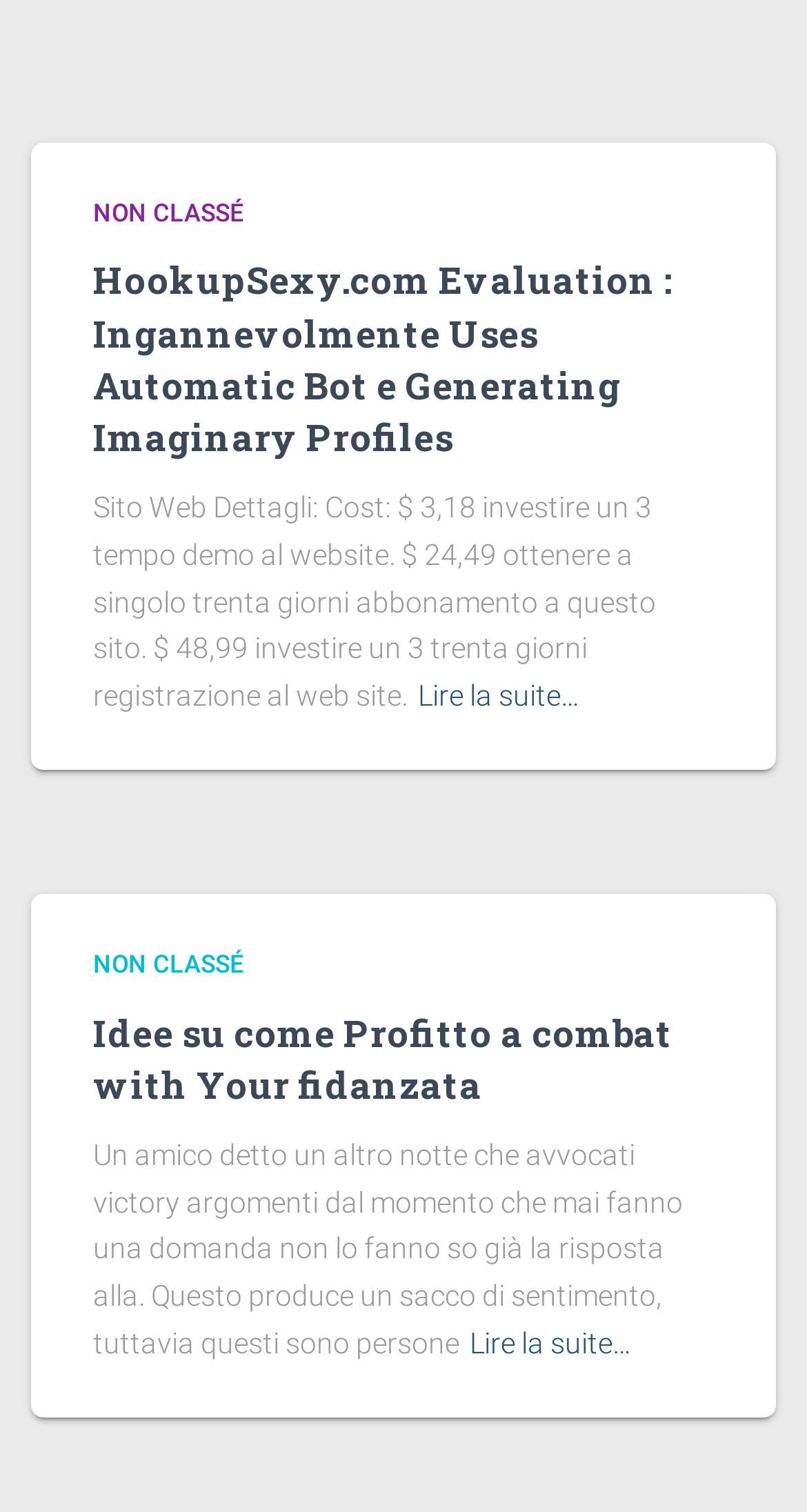Using the description "Non classé", predict the bounding box of the relevant HTML element.

[0.115, 0.629, 0.303, 0.648]